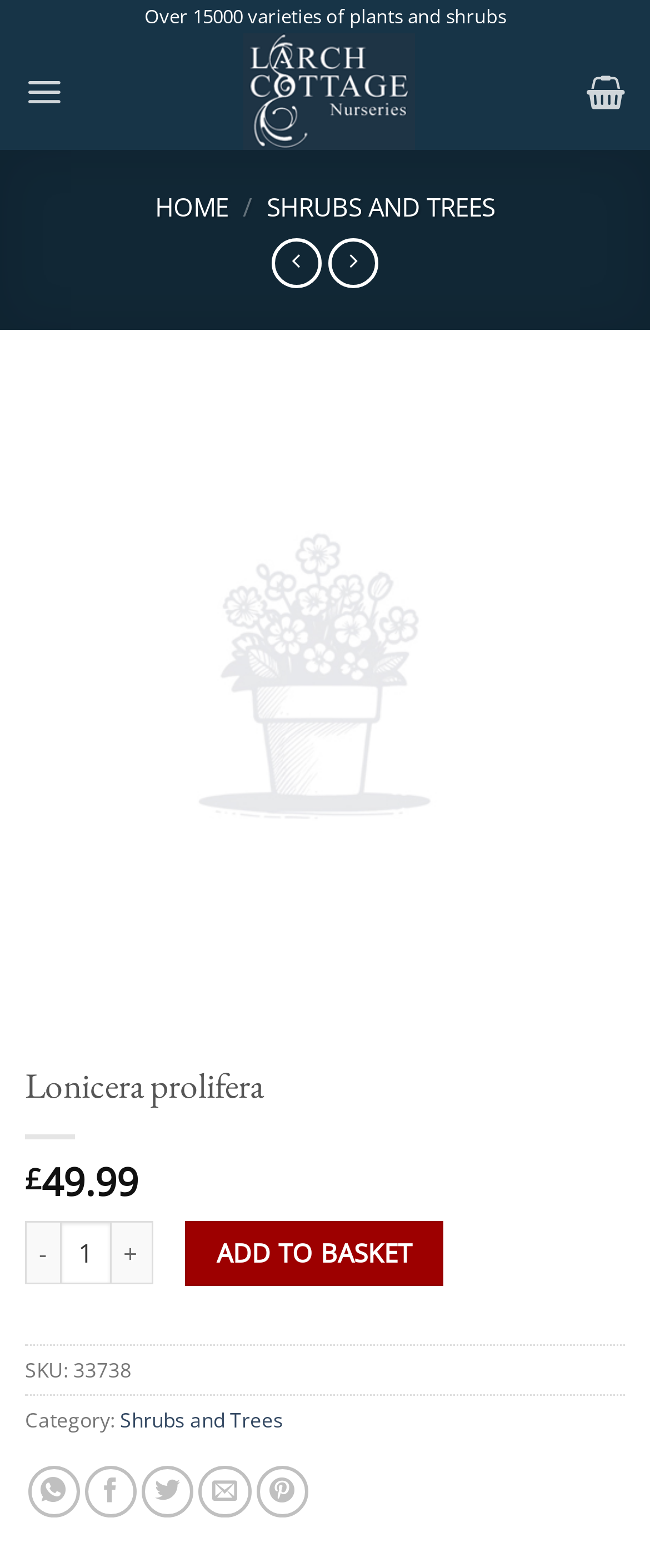Give a complete and precise description of the webpage's appearance.

This webpage is about Lonicera prolifera, a type of plant, and is hosted by Larch Cottage Nurseries. At the top, there is a brief introduction stating that the nursery offers over 15,000 varieties of plants and shrubs. Below this, there is a logo of Larch Cottage Nurseries, which is an image with a link to the nursery's homepage.

The main navigation menu is located on the top left, with links to the homepage, shrubs and trees, and other categories. On the top right, there is a search icon and a menu icon.

The main content of the page is dedicated to the Lonicera prolifera plant. There is a large image of the plant, which is currently awaiting a product image. Below the image, there are previous and next buttons, but they are currently disabled.

The plant's details are listed below, including its name, price (£49.99), and a quantity selector. Users can adjust the quantity using the plus and minus buttons. There is also an "Add to Basket" button.

Further down, there are additional details about the plant, including its SKU number, category (Shrubs and Trees), and links to share the product on various social media platforms, such as WhatsApp, Facebook, Twitter, and Pinterest.